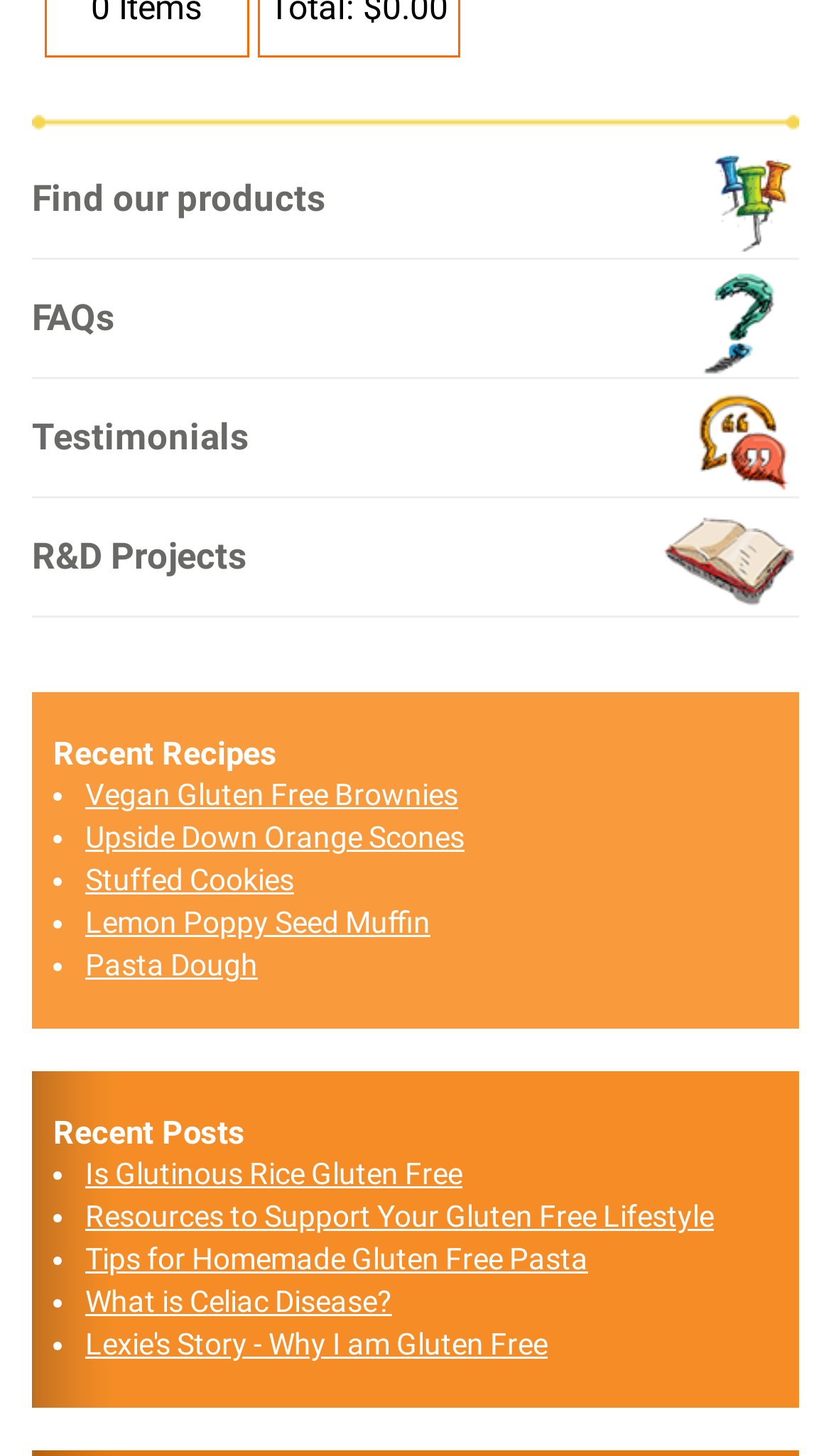Given the element description "Lemon Poppy Seed Muffin" in the screenshot, predict the bounding box coordinates of that UI element.

[0.103, 0.622, 0.518, 0.645]